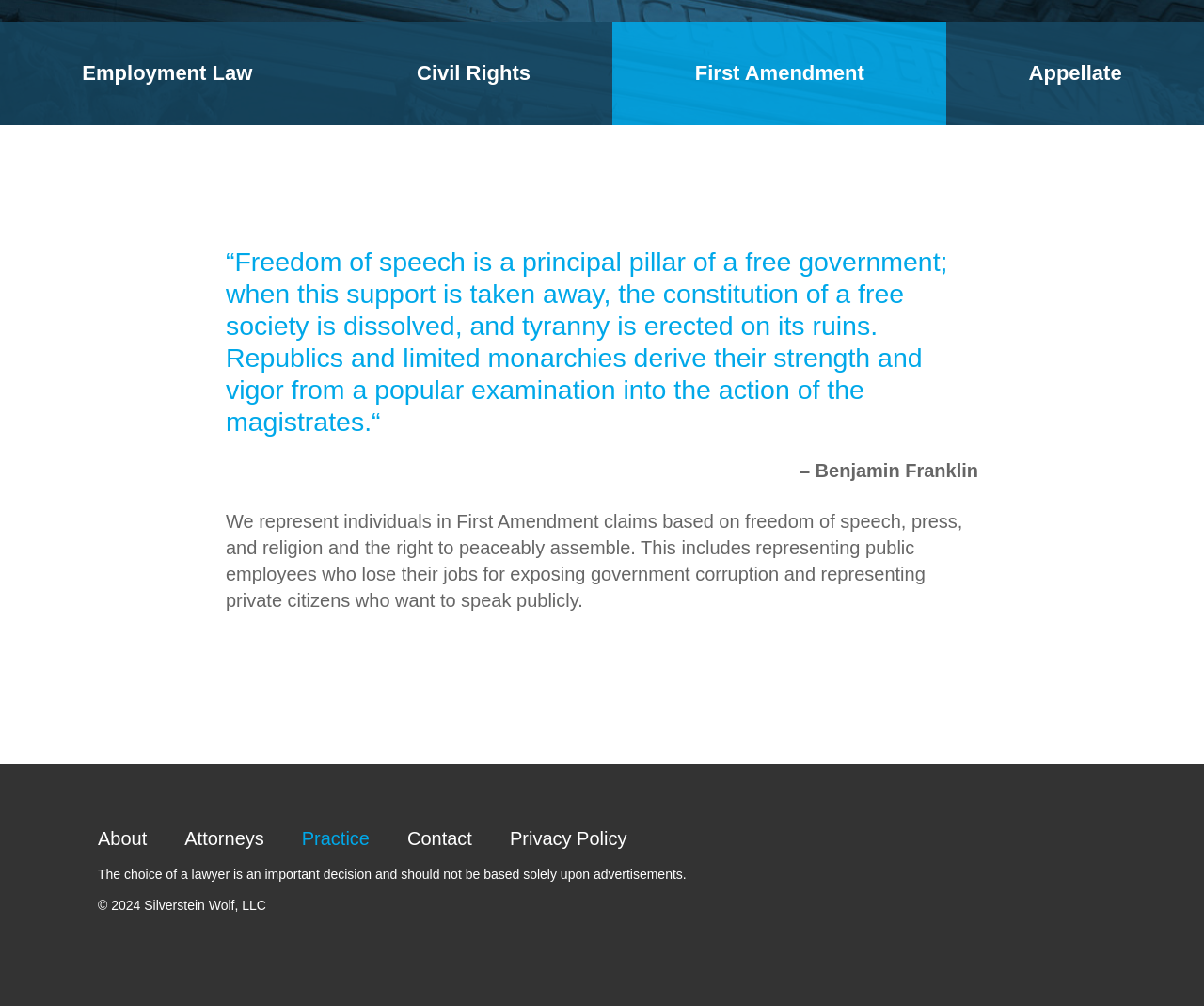Determine the bounding box for the UI element as described: "Privacy Policy". The coordinates should be represented as four float numbers between 0 and 1, formatted as [left, top, right, bottom].

[0.423, 0.823, 0.521, 0.843]